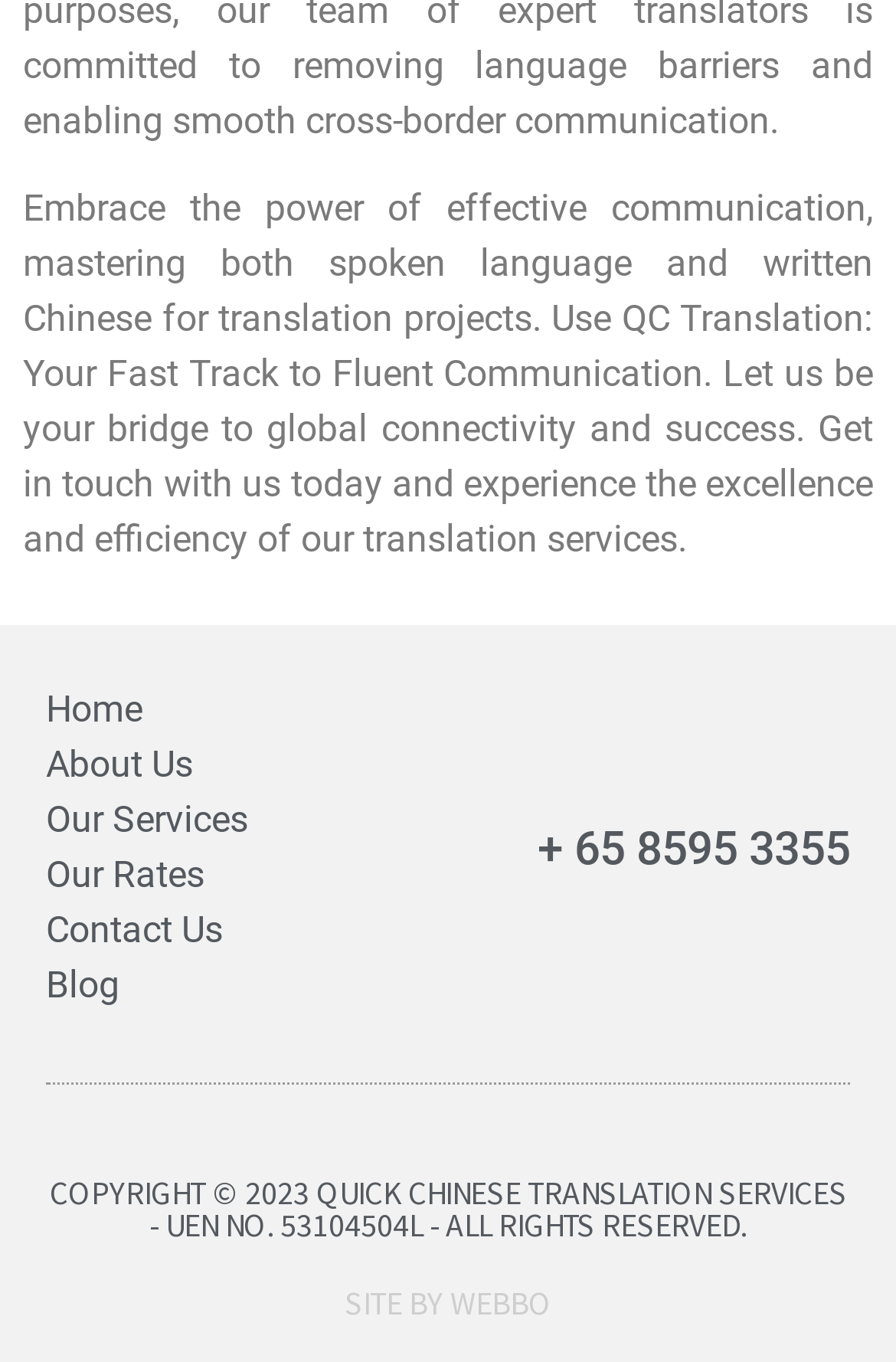Please answer the following question using a single word or phrase: 
What is the copyright year of the website?

2023